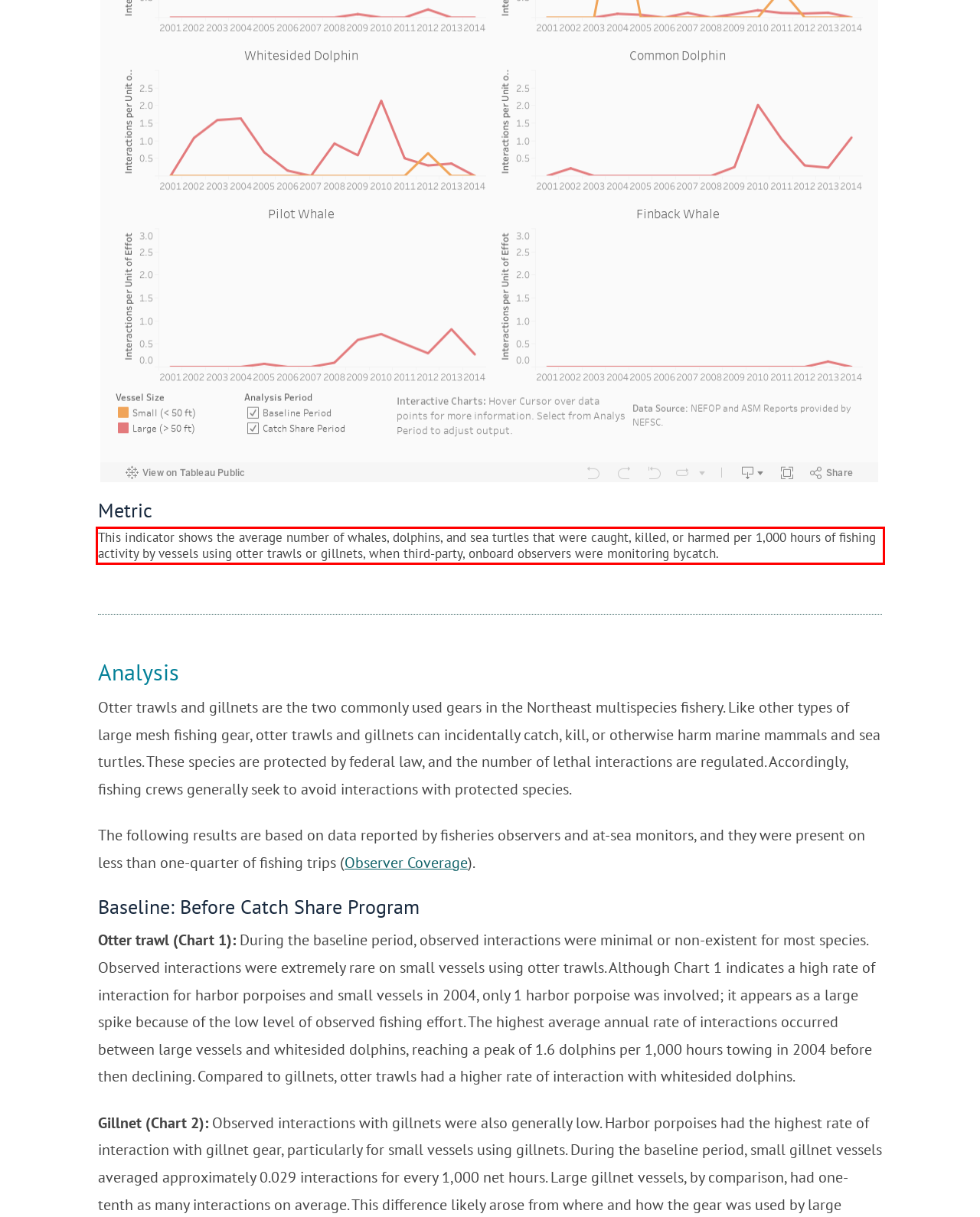Please perform OCR on the UI element surrounded by the red bounding box in the given webpage screenshot and extract its text content.

This indicator shows the average number of whales, dolphins, and sea turtles that were caught, killed, or harmed per 1,000 hours of fishing activity by vessels using otter trawls or gillnets, when third-party, onboard observers were monitoring bycatch.